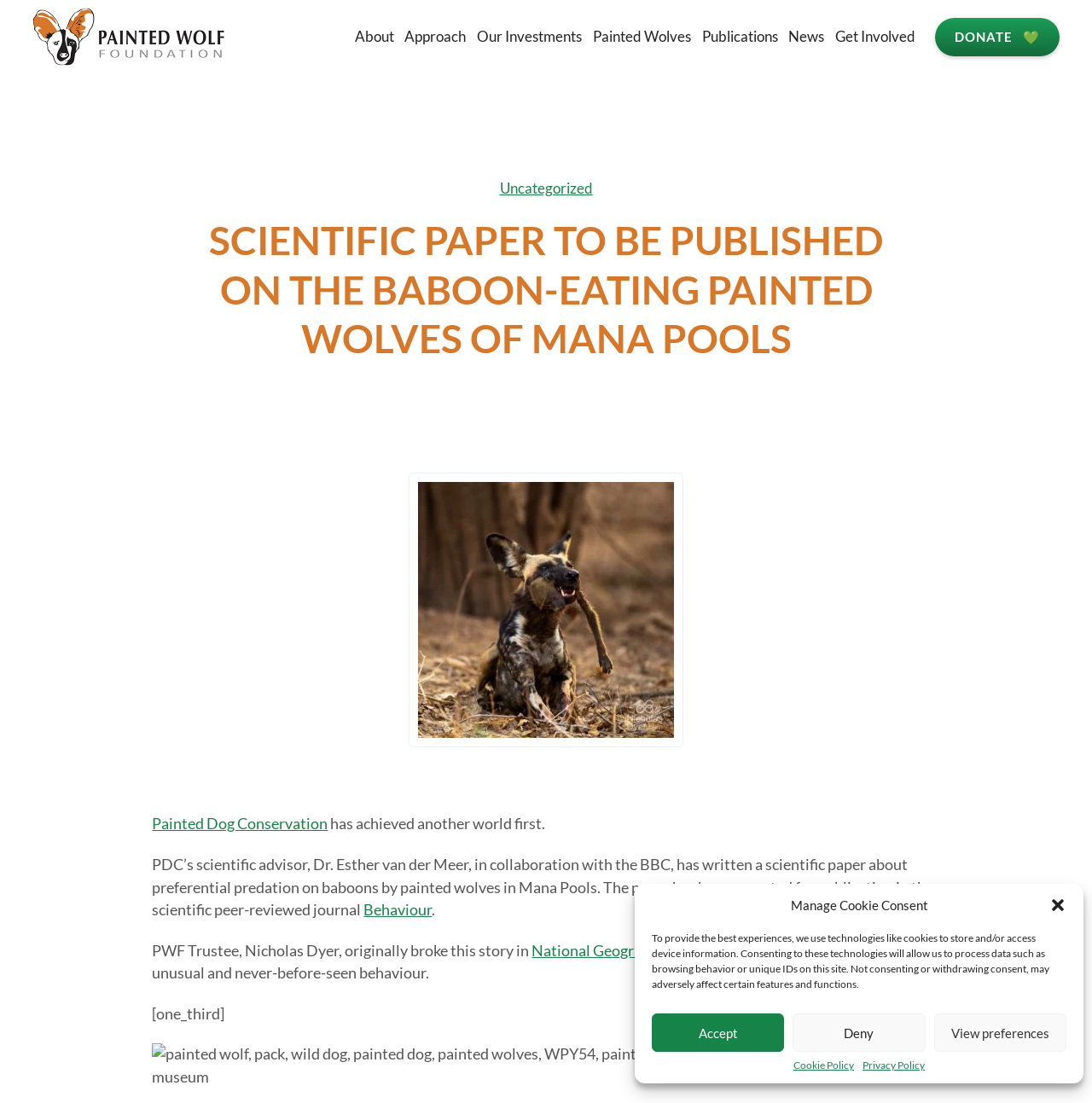Find the UI element described as: "Painted Dog Conservation" and predict its bounding box coordinates. Ensure the coordinates are four float numbers between 0 and 1, [left, top, right, bottom].

[0.139, 0.739, 0.3, 0.755]